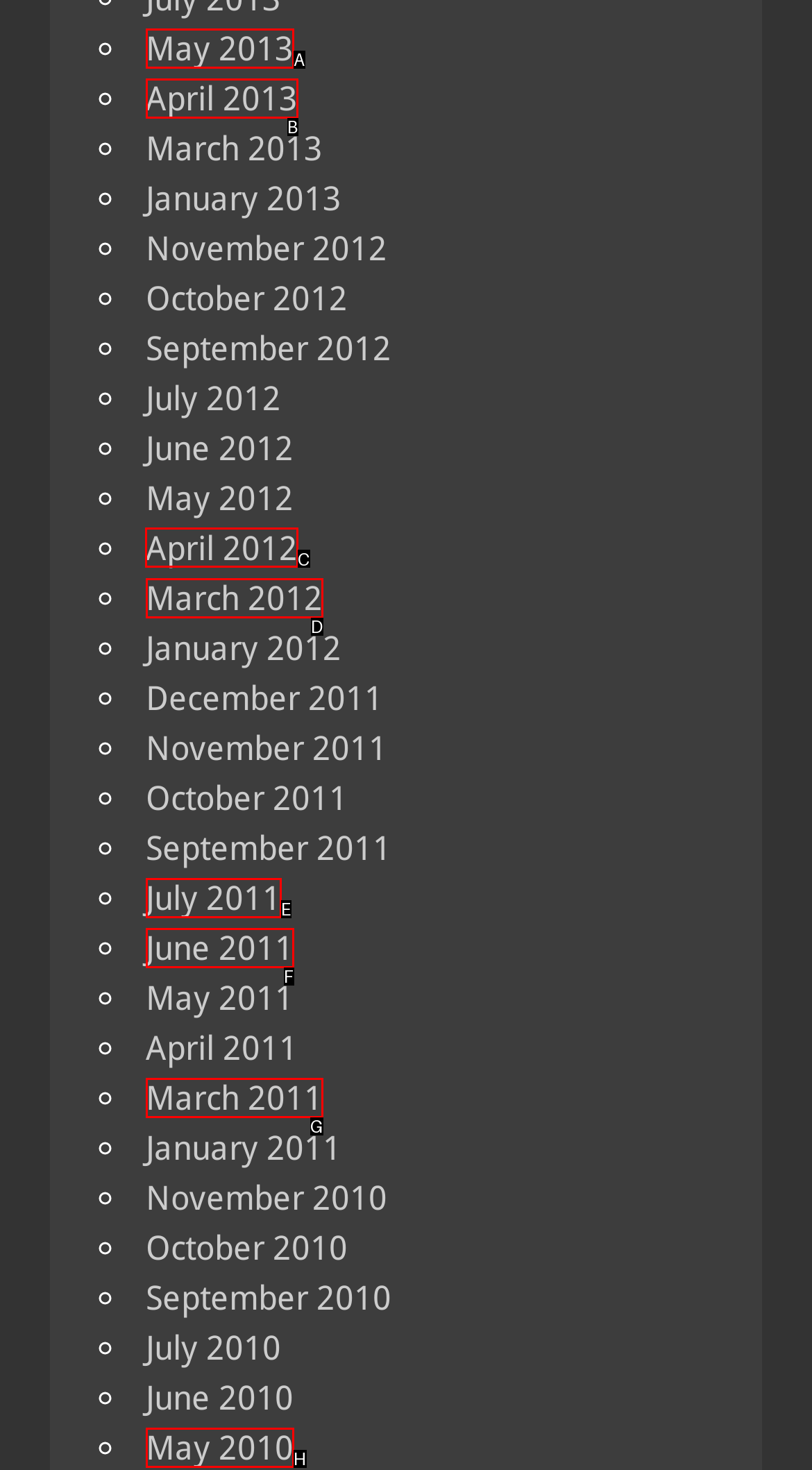Identify the correct UI element to click on to achieve the following task: View April 2012 Respond with the corresponding letter from the given choices.

C